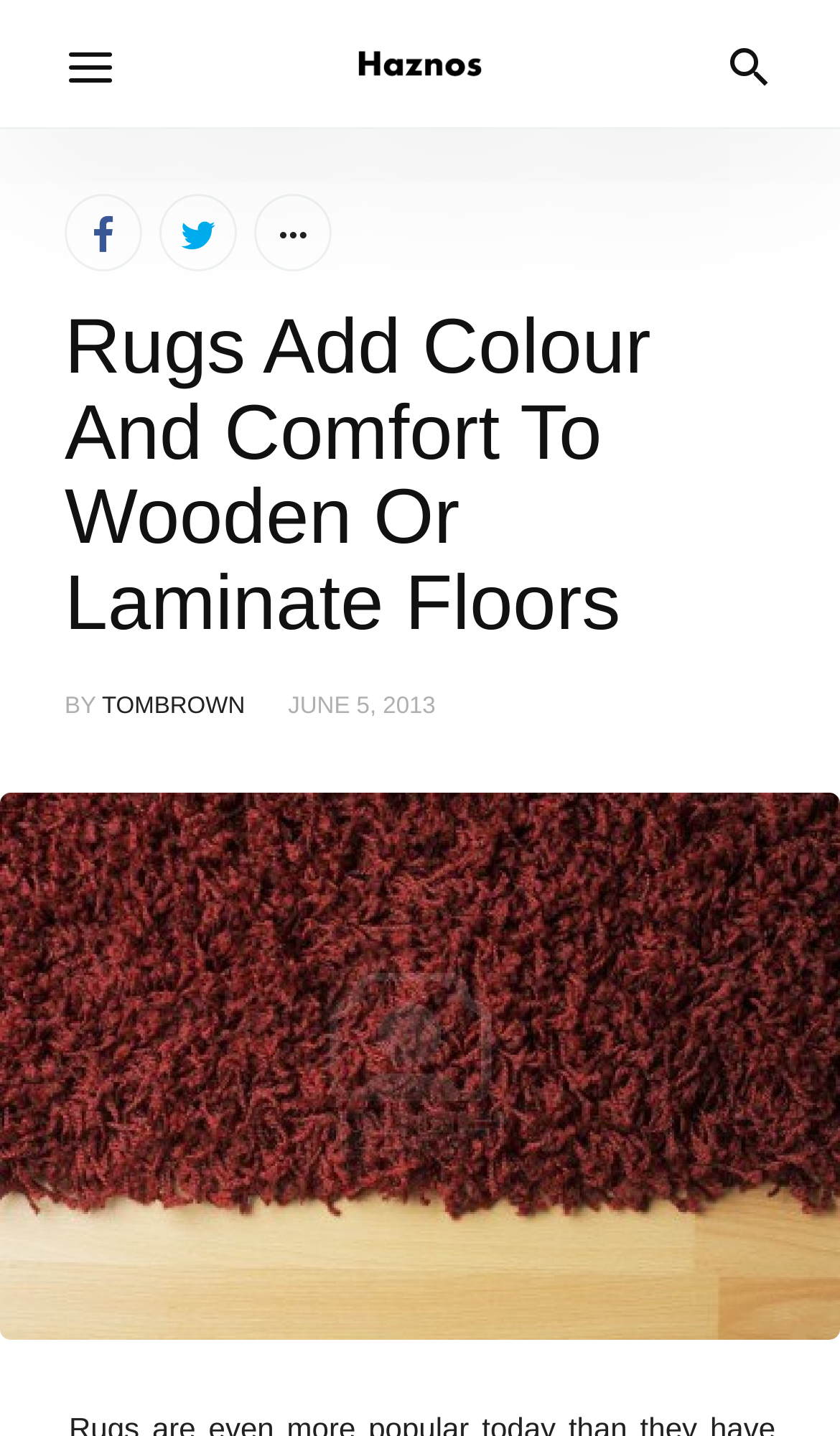Can you find and provide the title of the webpage?

Rugs Add Colour And Comfort To Wooden Or Laminate Floors